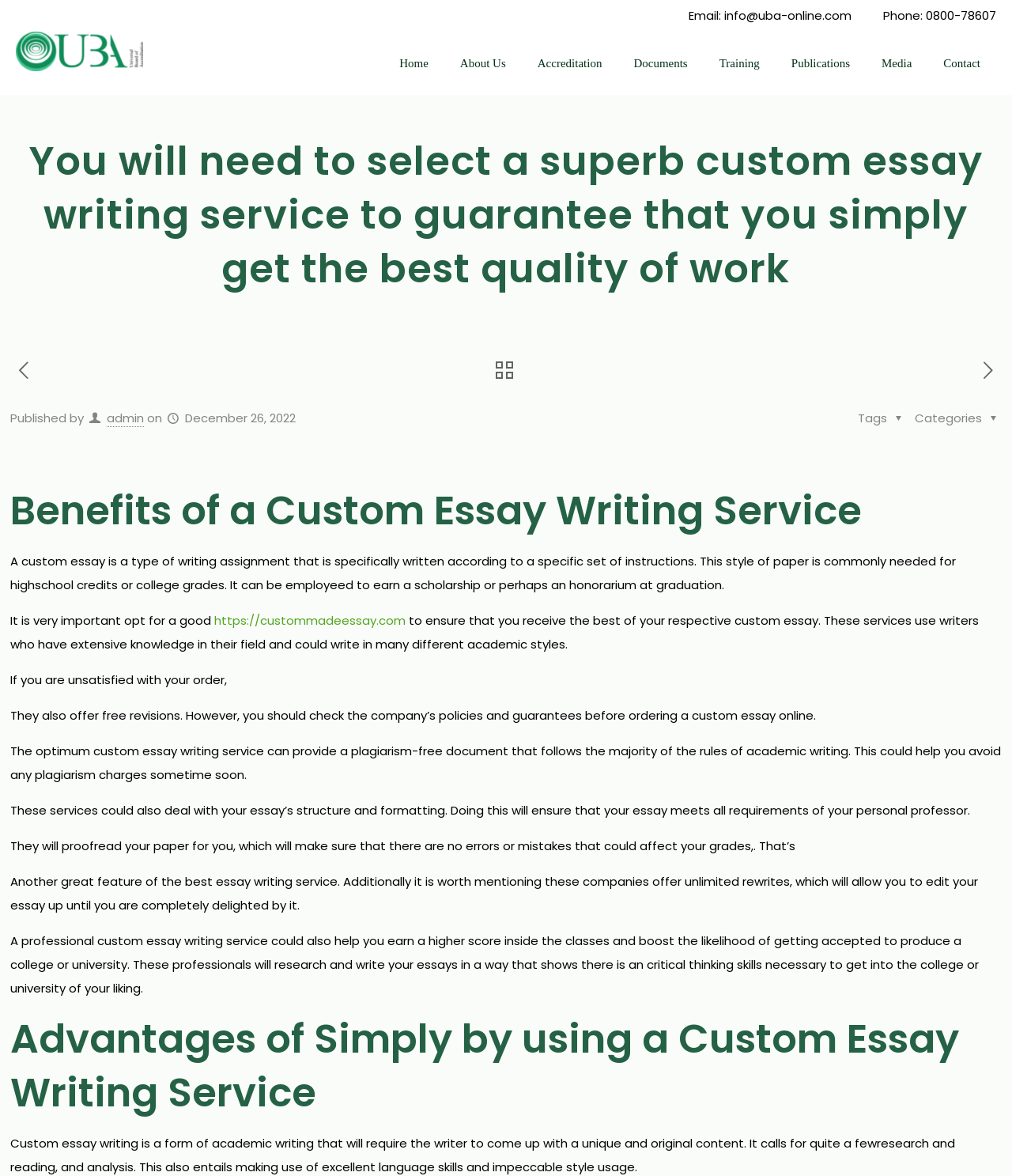Given the following UI element description: "About Us", find the bounding box coordinates in the webpage screenshot.

[0.439, 0.027, 0.515, 0.081]